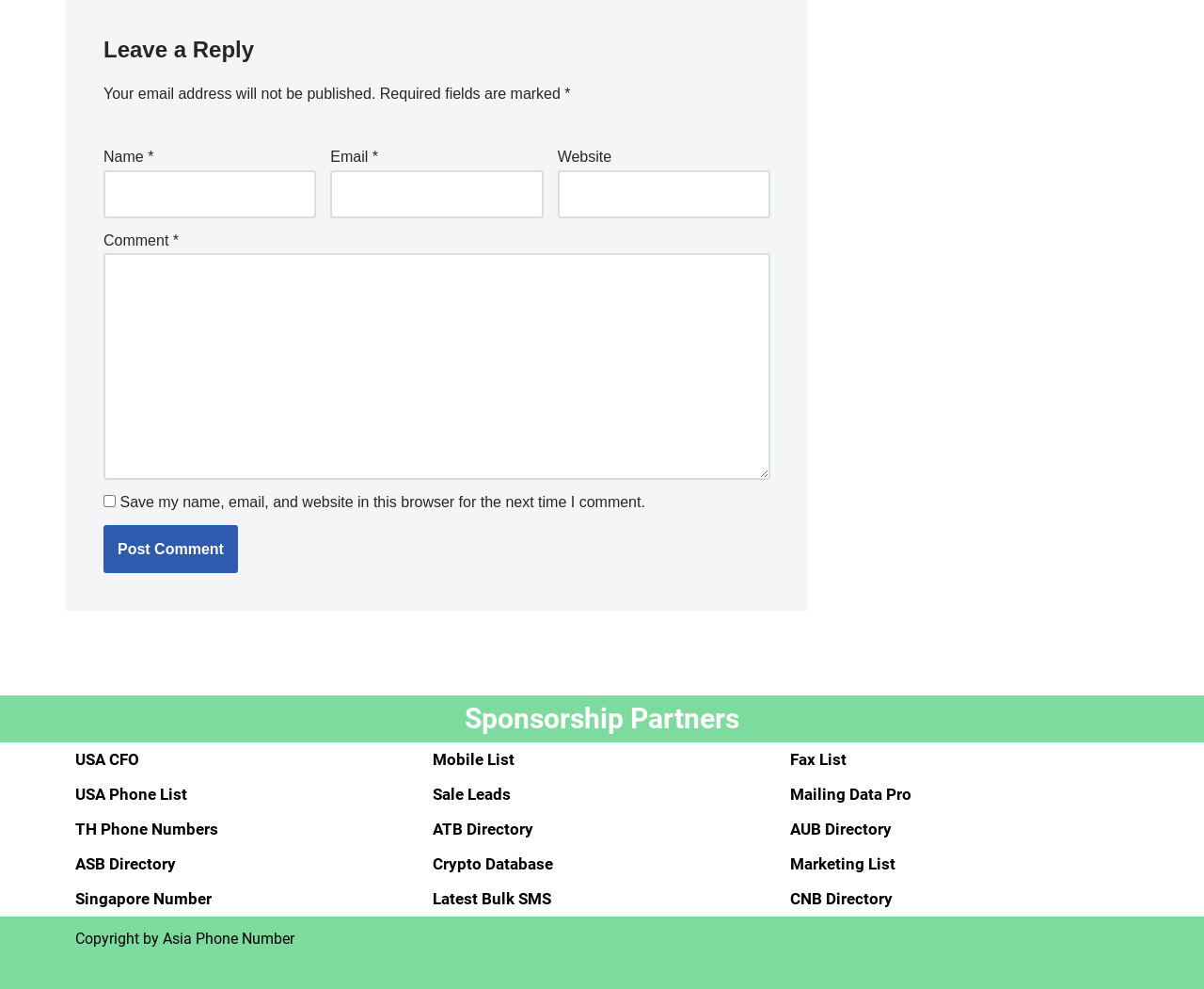Provide a single word or phrase to answer the given question: 
What is the format of the website links?

Text links